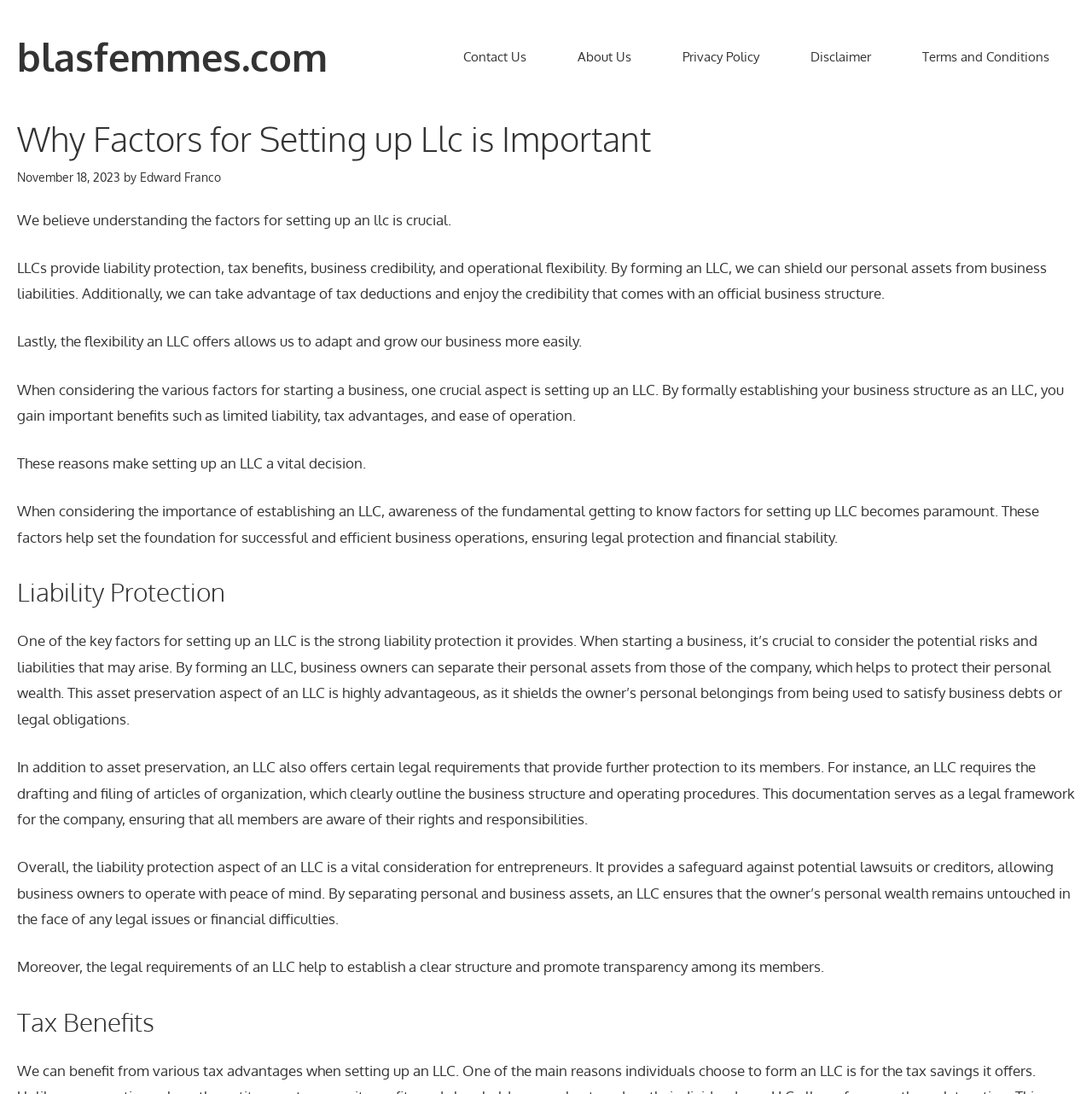Specify the bounding box coordinates of the area to click in order to follow the given instruction: "View the 'Terms and Conditions' page."

[0.821, 0.037, 0.984, 0.068]